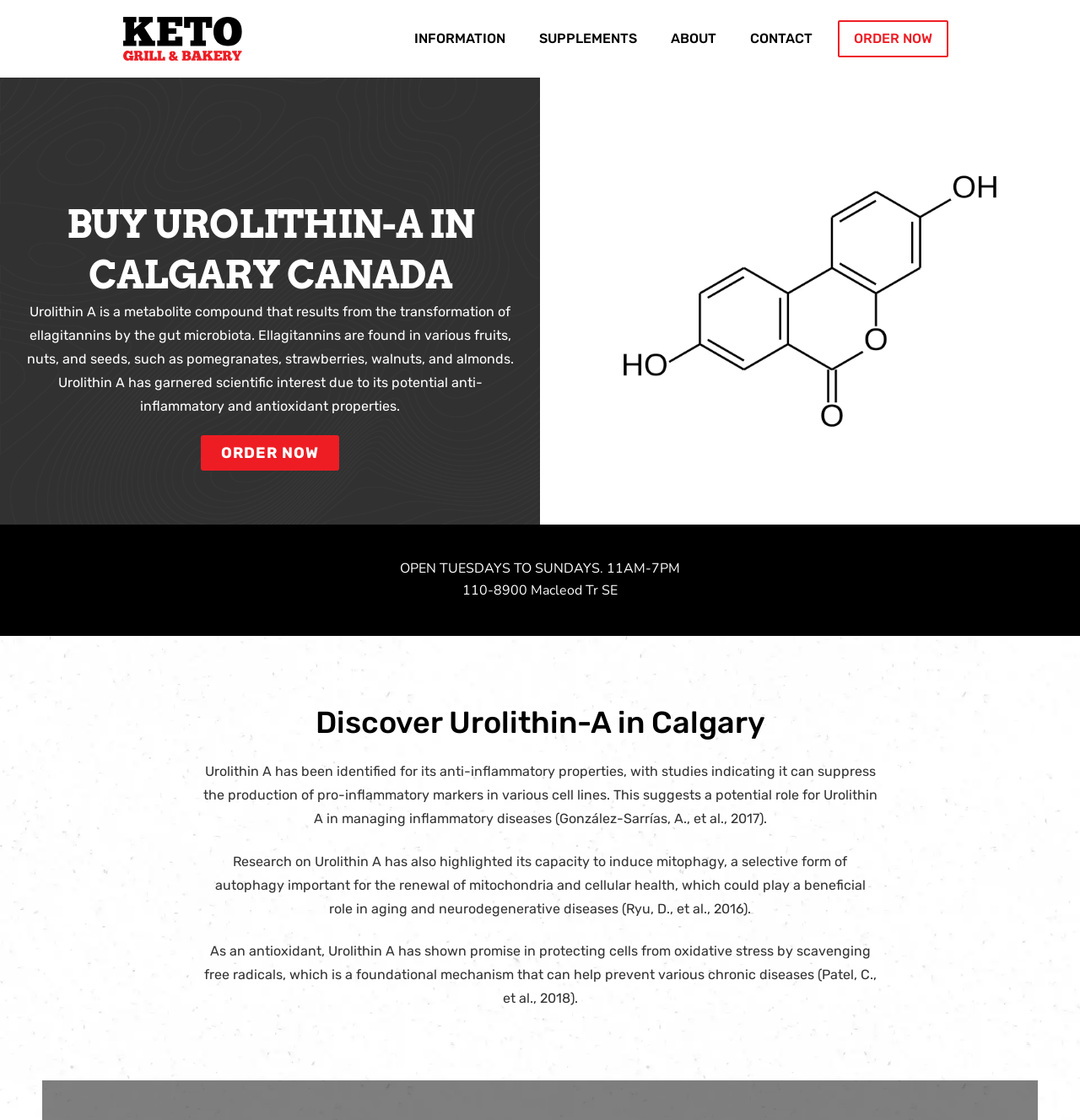Determine the bounding box coordinates of the clickable region to carry out the instruction: "Learn about Urolithin-A".

[0.188, 0.628, 0.812, 0.663]